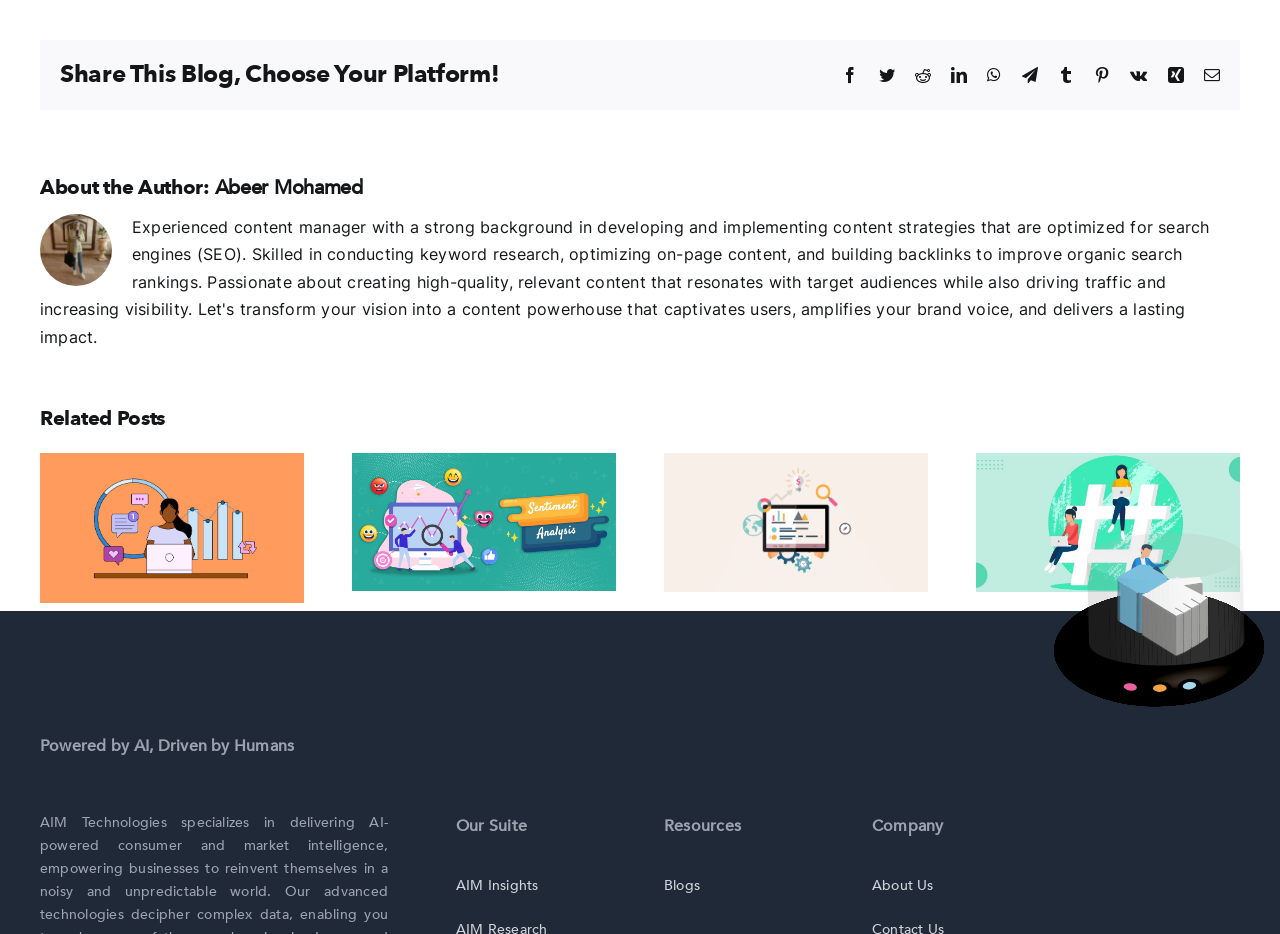Please determine the bounding box coordinates of the element's region to click in order to carry out the following instruction: "Read about the author". The coordinates should be four float numbers between 0 and 1, i.e., [left, top, right, bottom].

[0.168, 0.182, 0.283, 0.217]